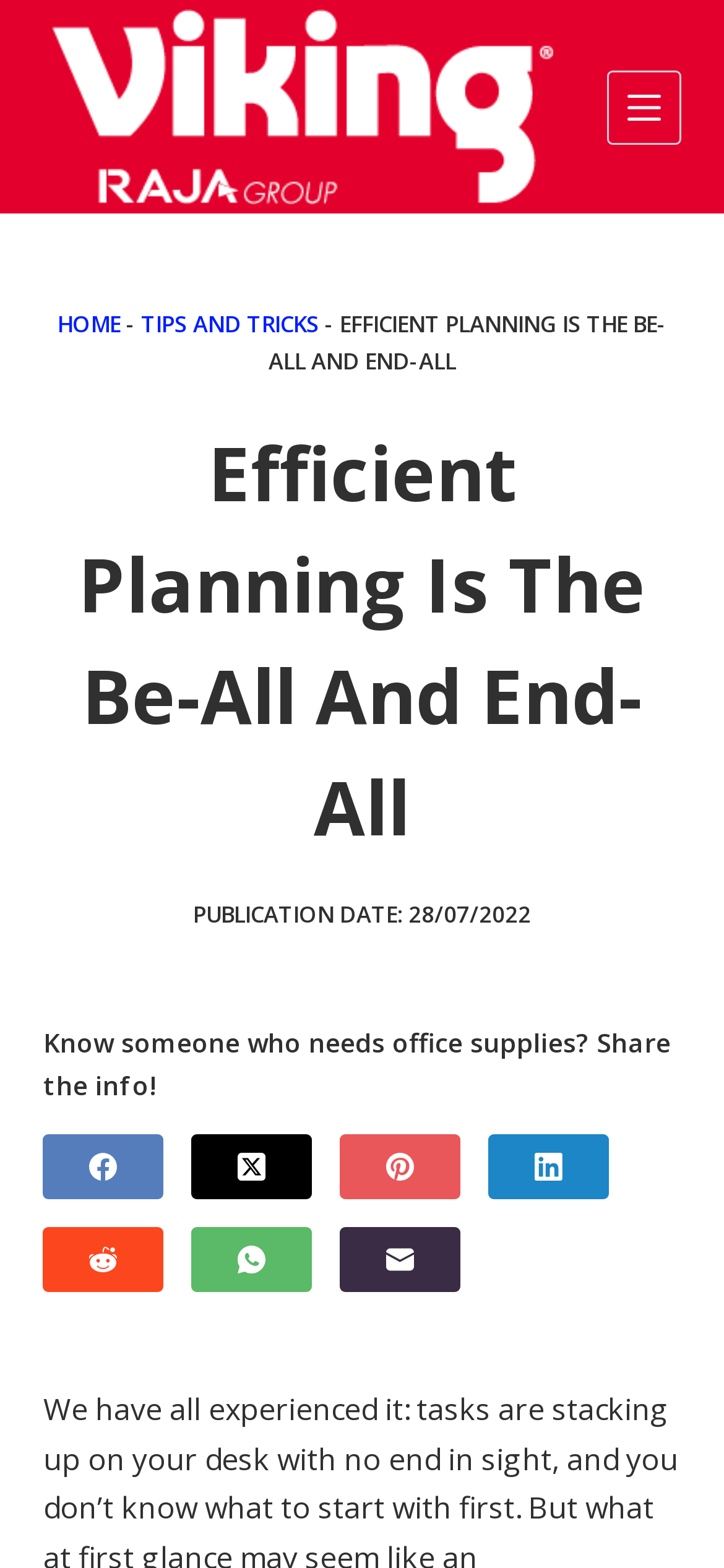Provide the bounding box coordinates for the area that should be clicked to complete the instruction: "Share on Facebook".

[0.06, 0.724, 0.227, 0.765]